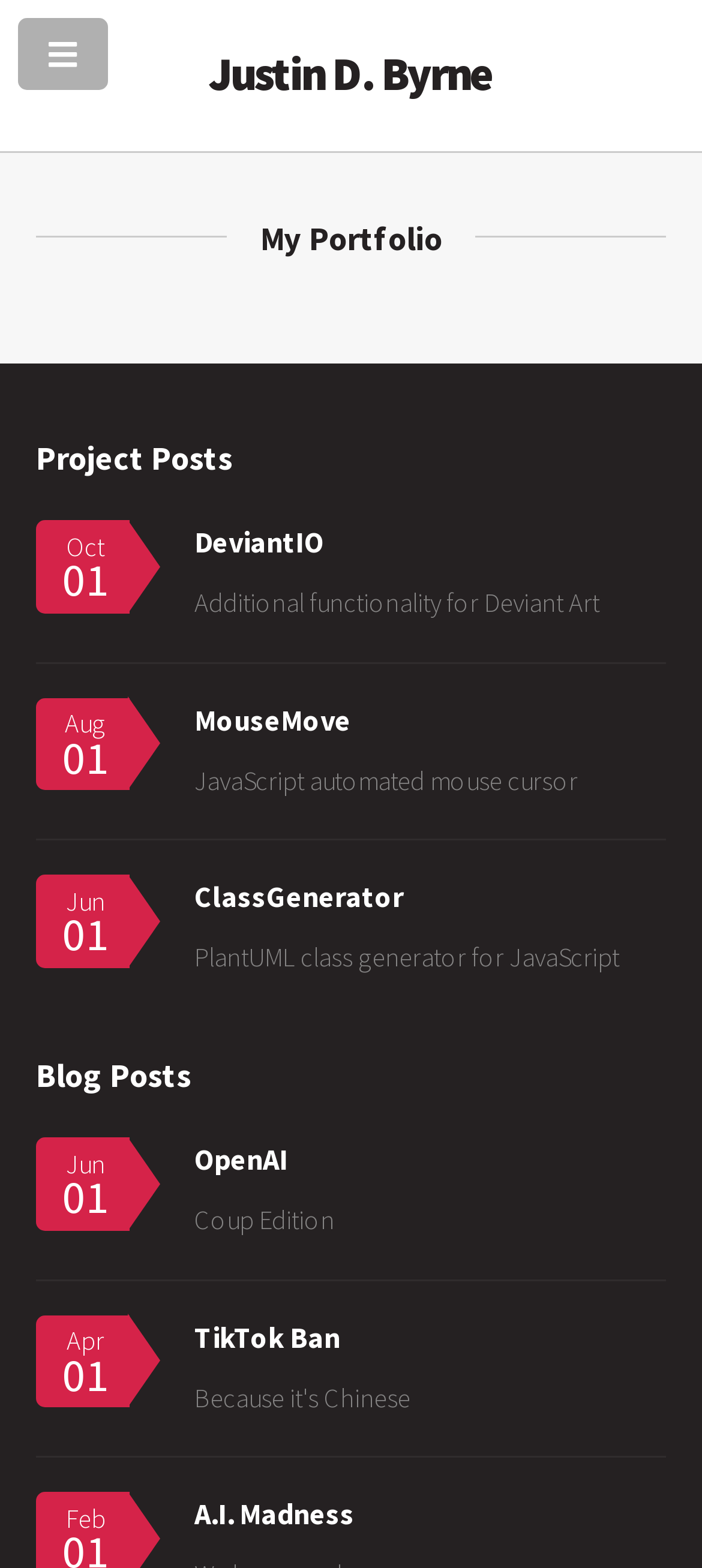Create a detailed narrative of the webpage’s visual and textual elements.

The webpage is a portfolio page for Justin D. Byrne, showcasing his projects and blog posts. At the top, there is a heading with the name "Justin D. Byrne" and a link to his profile. Below this, there are three main sections: "My Portfolio", "Project Posts", and "Blog Posts".

In the "My Portfolio" section, there are five project headings: "DeviantIO", "MouseMove", "ClassGenerator", "OpenAI", and "TikTok Ban". Each project heading has a corresponding link and a brief description. The projects are listed in a vertical column, with the most recent one at the top.

To the right of each project heading, there is a date in the format "Month DD", indicating when the project was posted. The dates range from October 1 to February 1.

In the "Project Posts" section, there are no additional elements besides the heading.

In the "Blog Posts" section, there is one blog post heading, "A.I. Madness", with a corresponding link and no description.